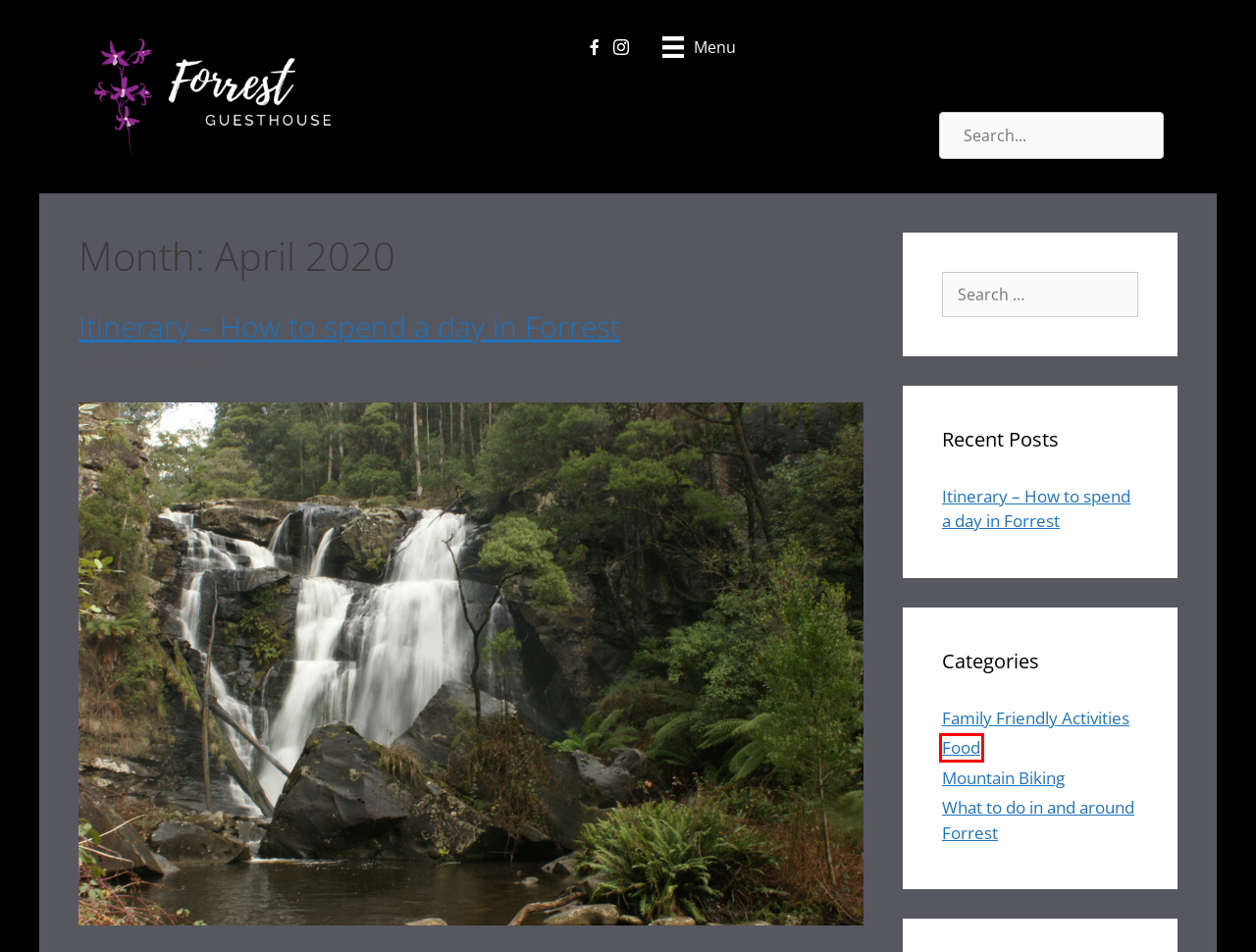You are given a screenshot of a webpage with a red bounding box around an element. Choose the most fitting webpage description for the page that appears after clicking the element within the red bounding box. Here are the candidates:
A. Mountain Biking Archives - Forrest Guesthouse
B. Food Archives - Forrest Guesthouse
C. What to do in and around Forrest Archives - Forrest Guesthouse
D. Mountain Biking in Forrest - Forrest Guesthouse
E. MD, Author at Forrest Guesthouse
F. Family Friendly Activities Archives - Forrest Guesthouse
G. Itinerary - How to spend a day in Forrest - Forrest Guesthouse
H. Home - Forrest Guesthouse

B